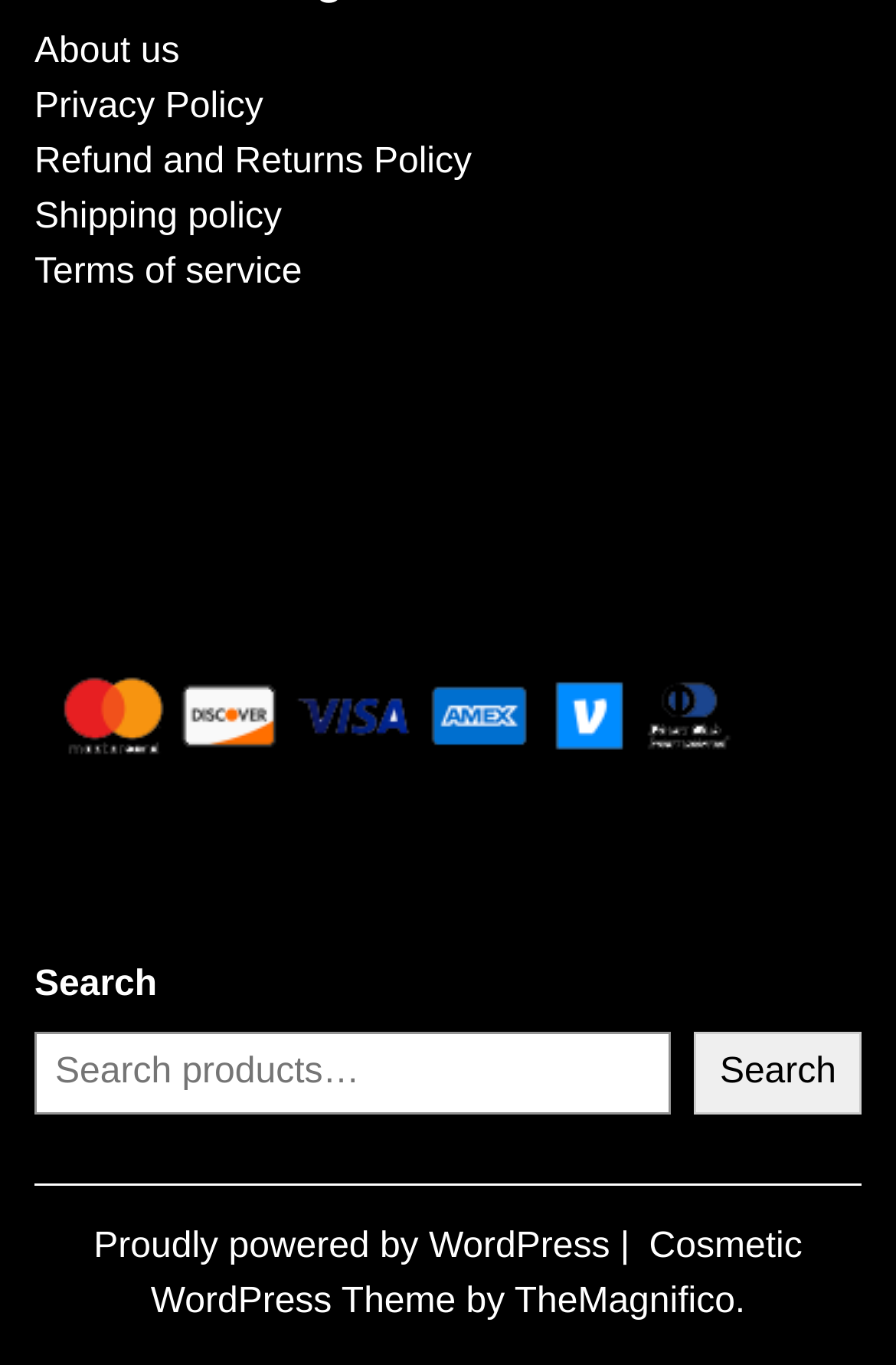Using the webpage screenshot, find the UI element described by Refund and Returns Policy. Provide the bounding box coordinates in the format (top-left x, top-left y, bottom-right x, bottom-right y), ensuring all values are floating point numbers between 0 and 1.

[0.038, 0.104, 0.526, 0.133]